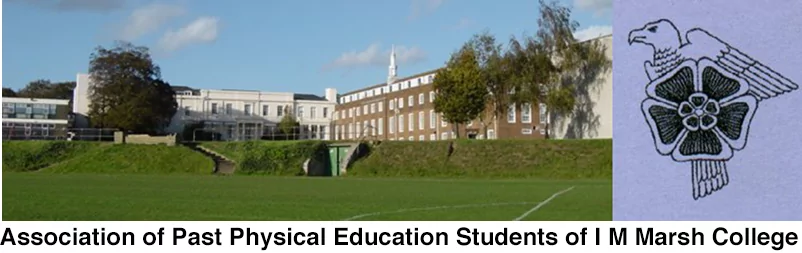Provide a single word or phrase answer to the question: 
What is symbolized by the stylized bird and flower design?

Heritage